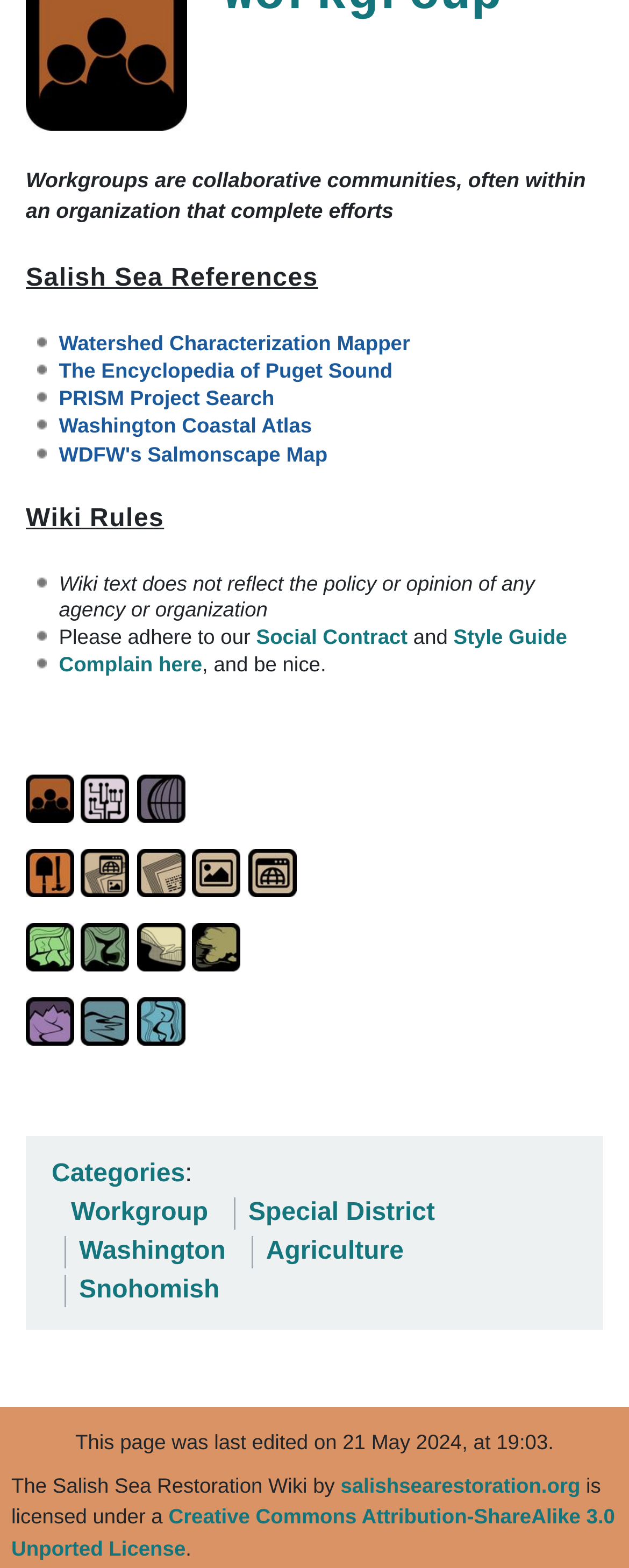What is the Salish Sea Restoration Wiki licensed under?
Using the image as a reference, answer with just one word or a short phrase.

CC Attribution-ShareAlike 3.0